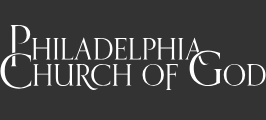Respond to the question with just a single word or phrase: 
What is the primary purpose of the logo?

Representation